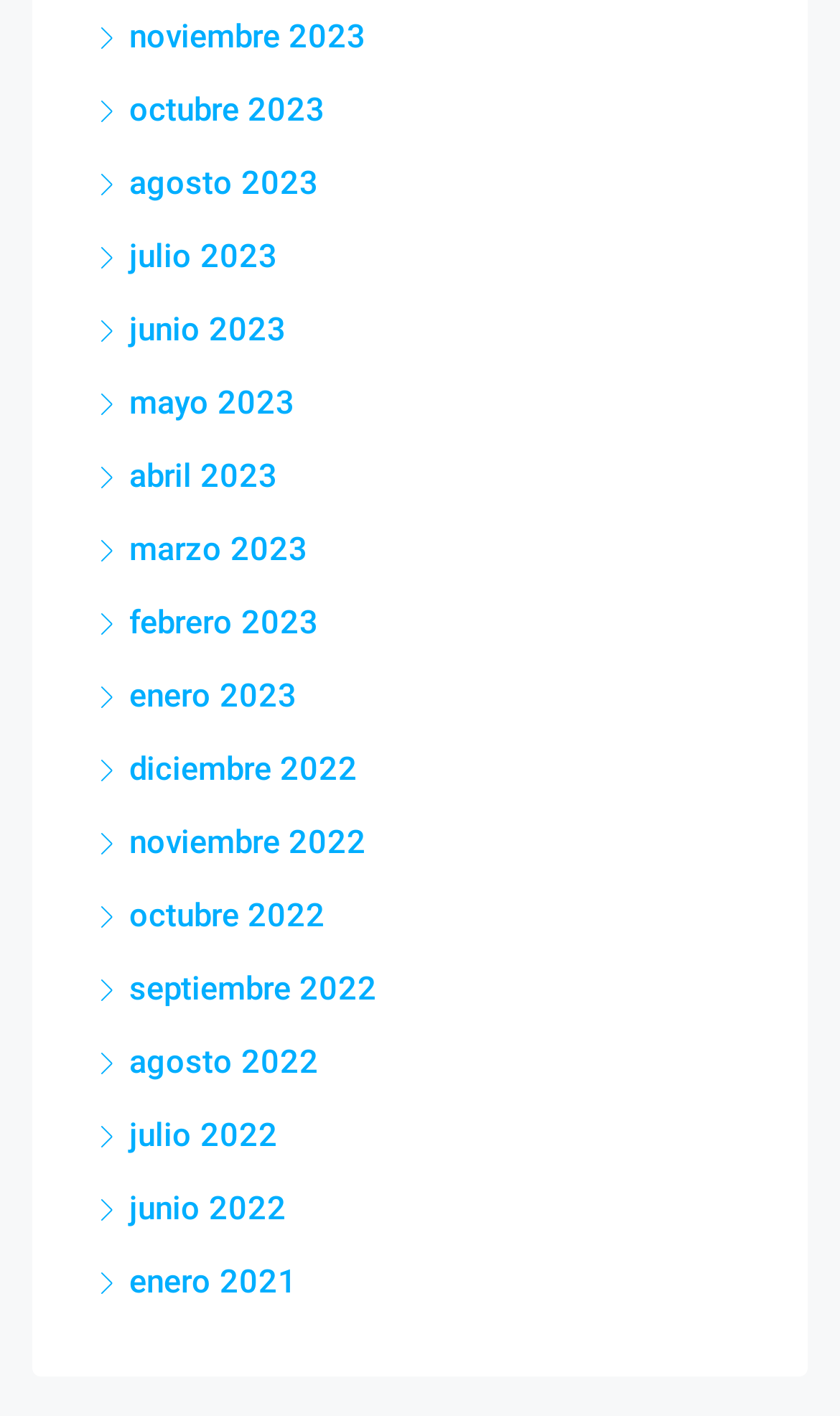What is the most recent month listed?
Based on the image, answer the question in a detailed manner.

By examining the list of links, I found that the most recent month listed is 'noviembre 2023', which is the first link in the list.